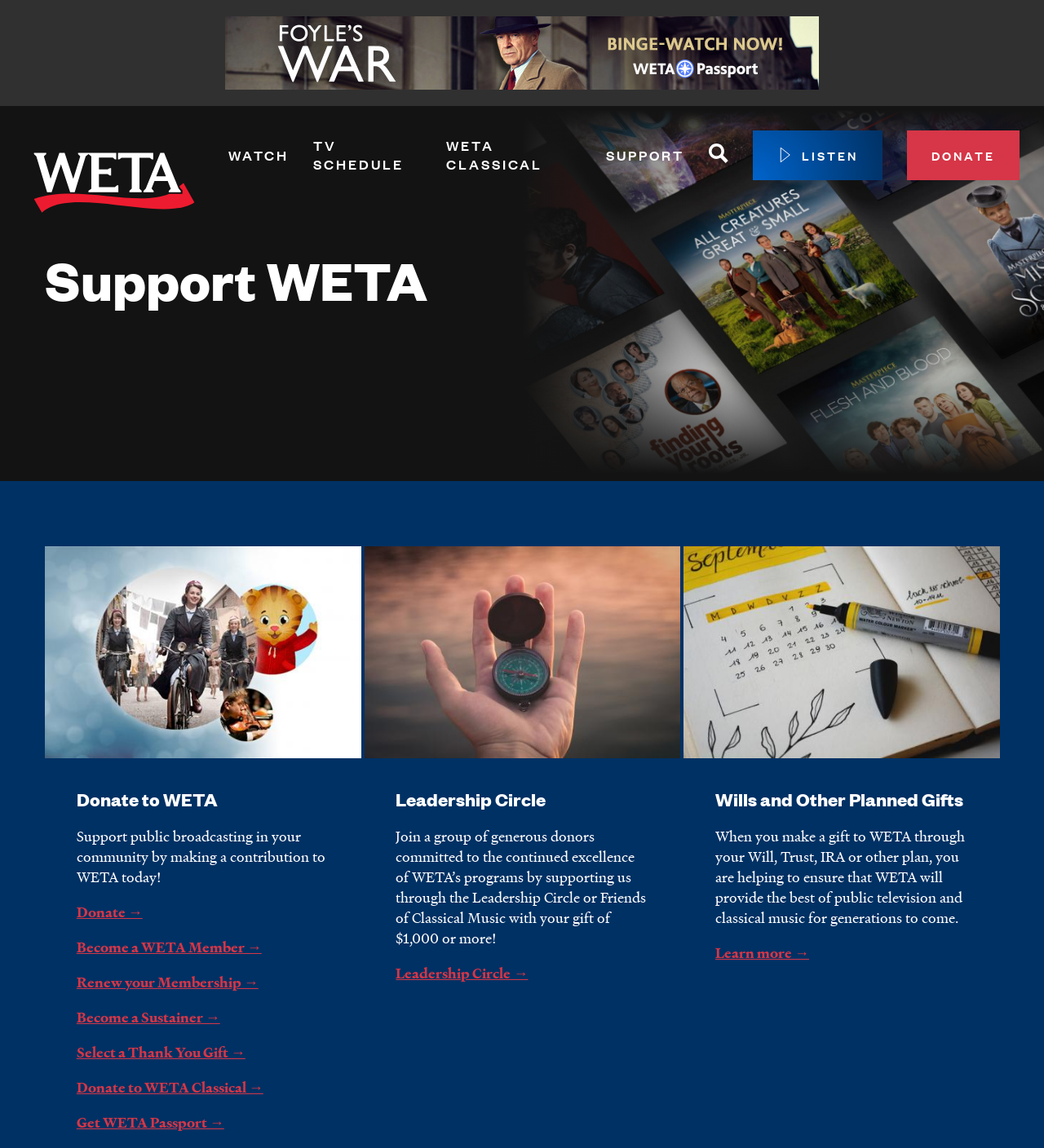Please indicate the bounding box coordinates of the element's region to be clicked to achieve the instruction: "Click the 'Donate' button". Provide the coordinates as four float numbers between 0 and 1, i.e., [left, top, right, bottom].

[0.58, 0.169, 0.784, 0.193]